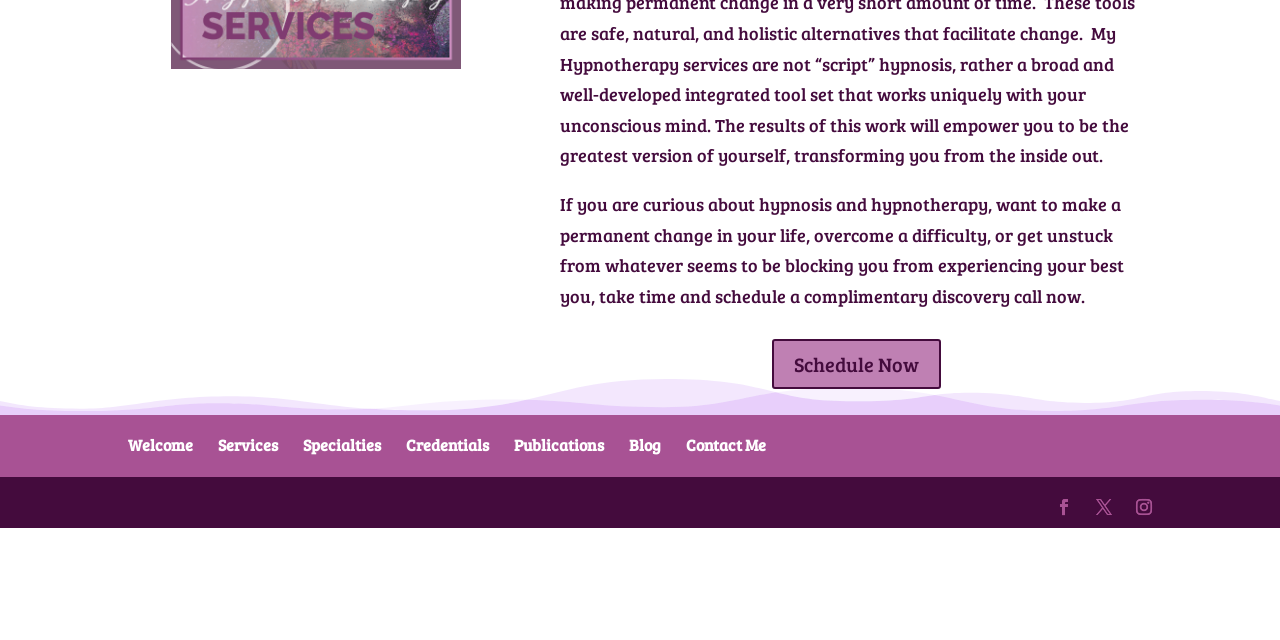Predict the bounding box coordinates for the UI element described as: "Contact Me". The coordinates should be four float numbers between 0 and 1, presented as [left, top, right, bottom].

[0.536, 0.678, 0.598, 0.711]